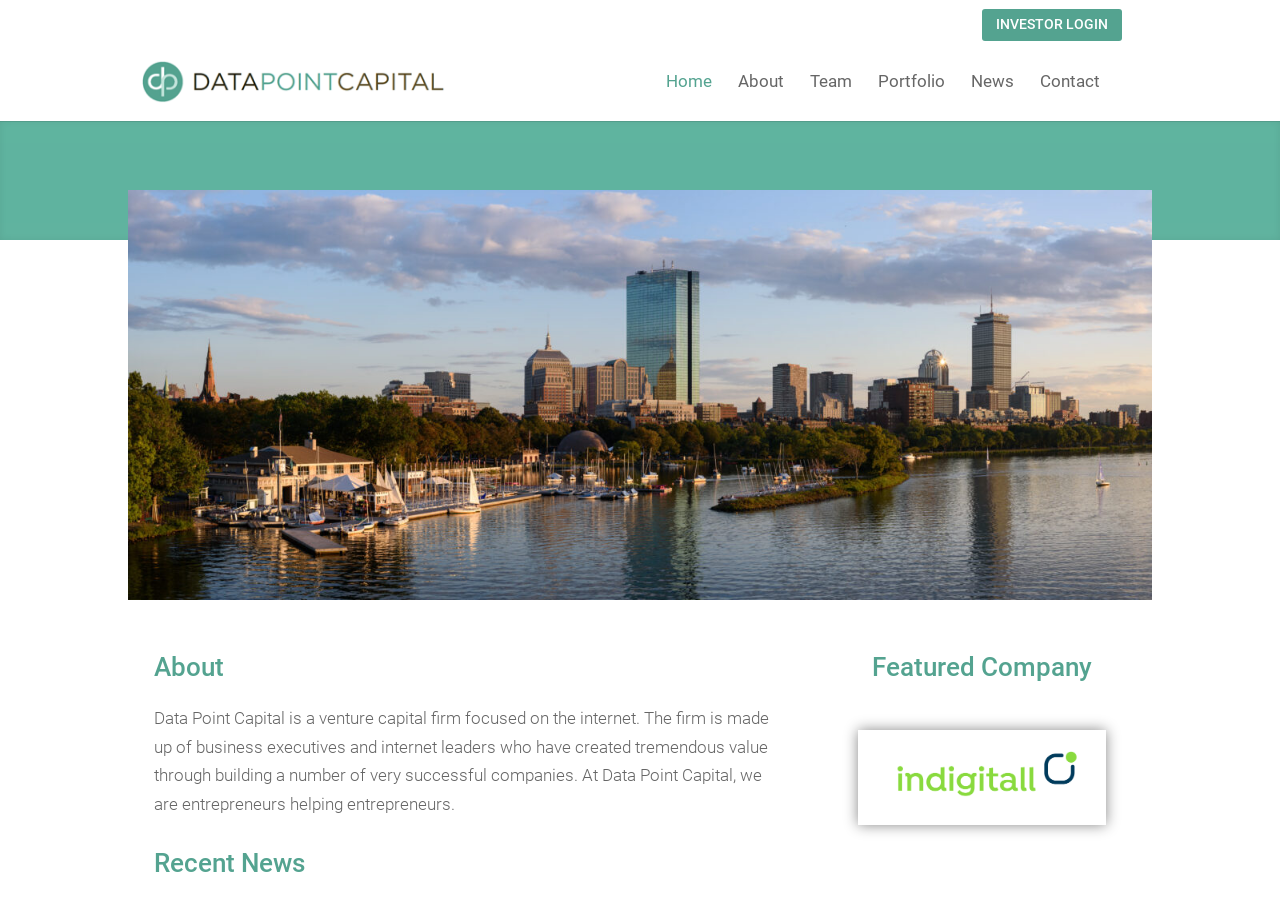Provide a thorough description of the webpage you see.

The webpage is about Data Point Capital, a venture capital firm focused on the internet. At the top right corner, there is an "INVESTOR LOGIN" link. Below it, there is a logo of Data Point Capital, which is an image with the company name written in text. 

On the top navigation bar, there are six links: "Home", "About", "Team", "Portfolio", "News", and "Contact", arranged from left to right. 

Below the navigation bar, there is a search box with a placeholder text "Search for:". The search box spans across most of the width of the page. 

On the left side of the page, there is a section with a heading "About" followed by a paragraph of text describing Data Point Capital. The text explains that the firm is composed of business executives and internet leaders who have created significant value by building successful companies.

Below the "About" section, there is a section with a heading "Recent News". 

On the right side of the page, there is a section with a heading "Featured Company" followed by a link and an image. The image is a logo or a graphic related to the featured company.